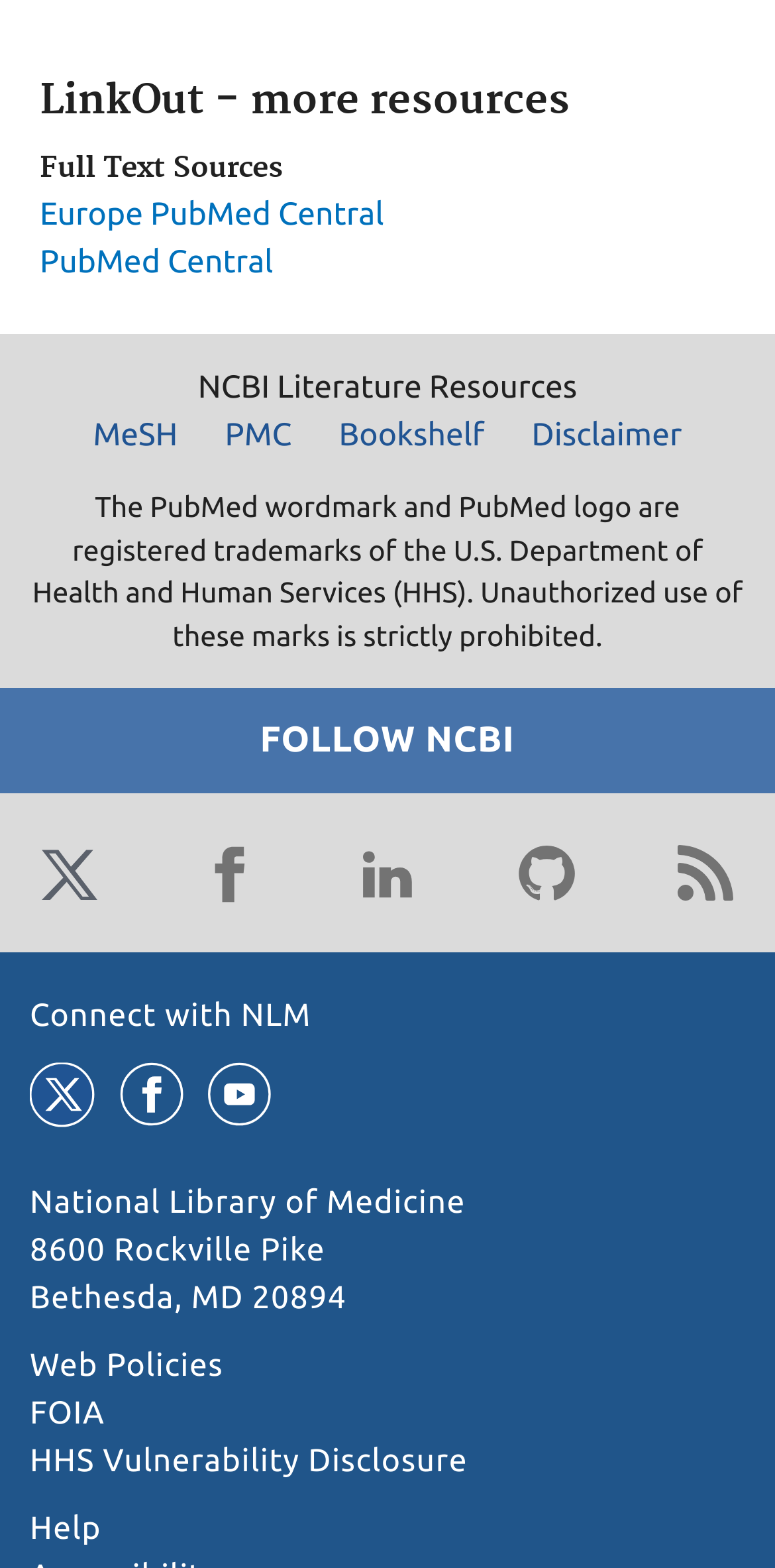How many social media links are there?
Give a one-word or short phrase answer based on the image.

5